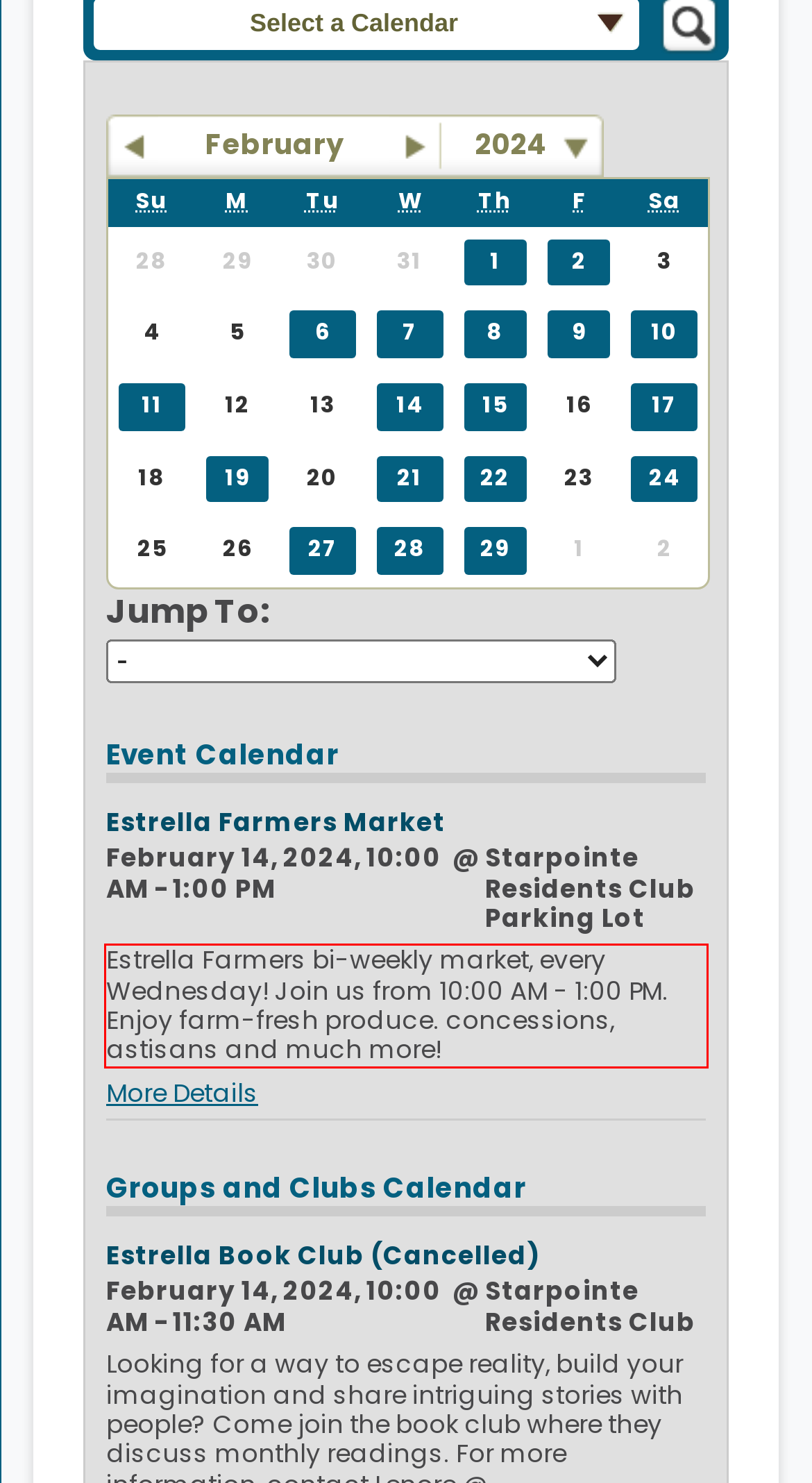Please extract the text content from the UI element enclosed by the red rectangle in the screenshot.

Estrella Farmers bi-weekly market, every Wednesday! Join us from 10:00 AM - 1:00 PM. Enjoy farm-fresh produce. concessions, astisans and much more!